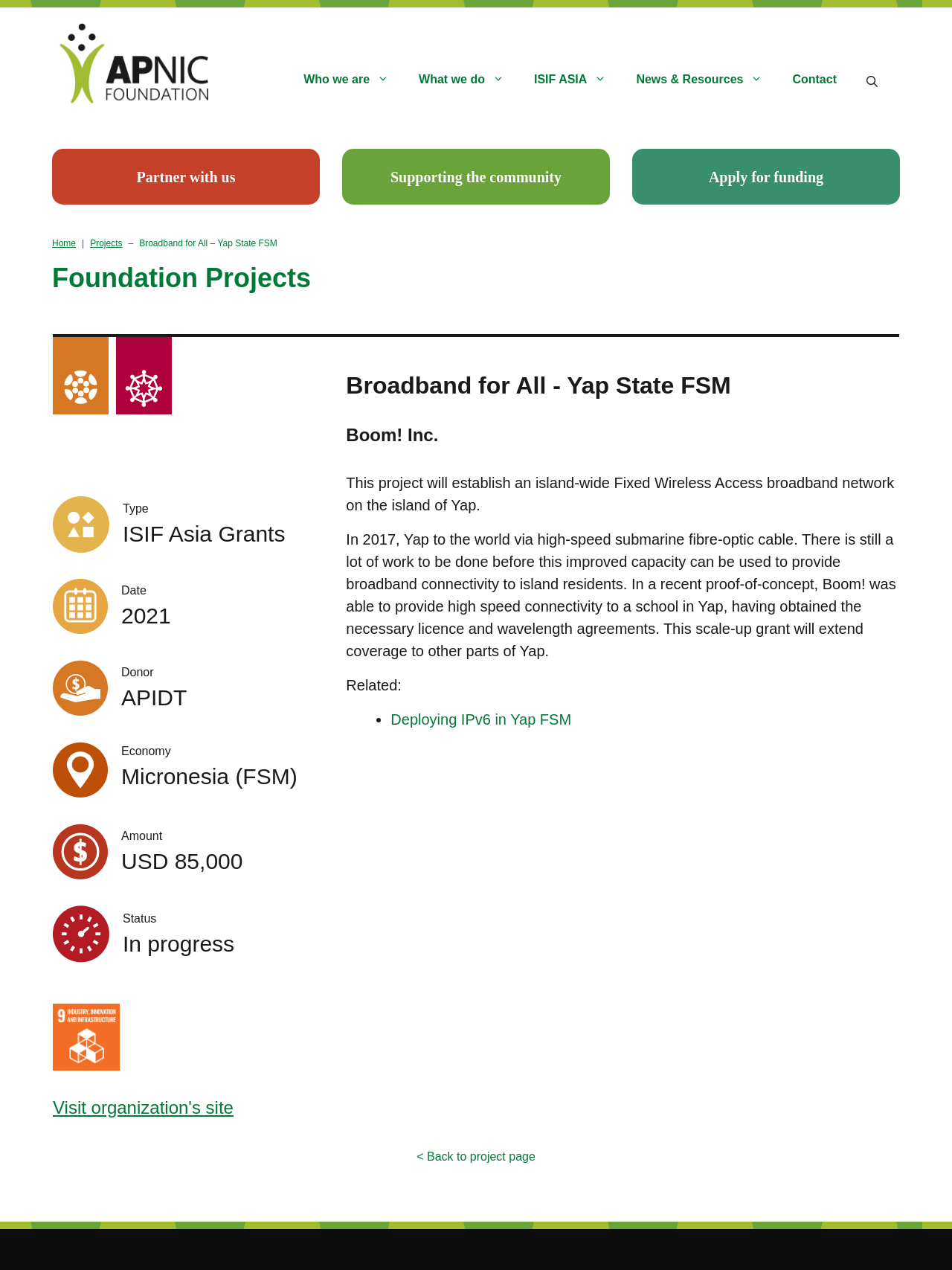Please identify the coordinates of the bounding box for the clickable region that will accomplish this instruction: "Go to 'Projects'".

[0.095, 0.187, 0.129, 0.196]